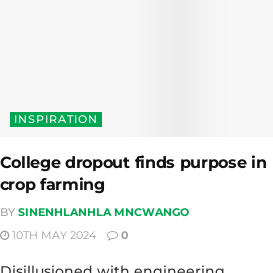What is the author's name of the article?
Can you offer a detailed and complete answer to this question?

The author's name of the article is mentioned in the caption as Sinenhlanhla Mncwango, who wrote the article titled 'College dropout finds purpose in crop farming'.